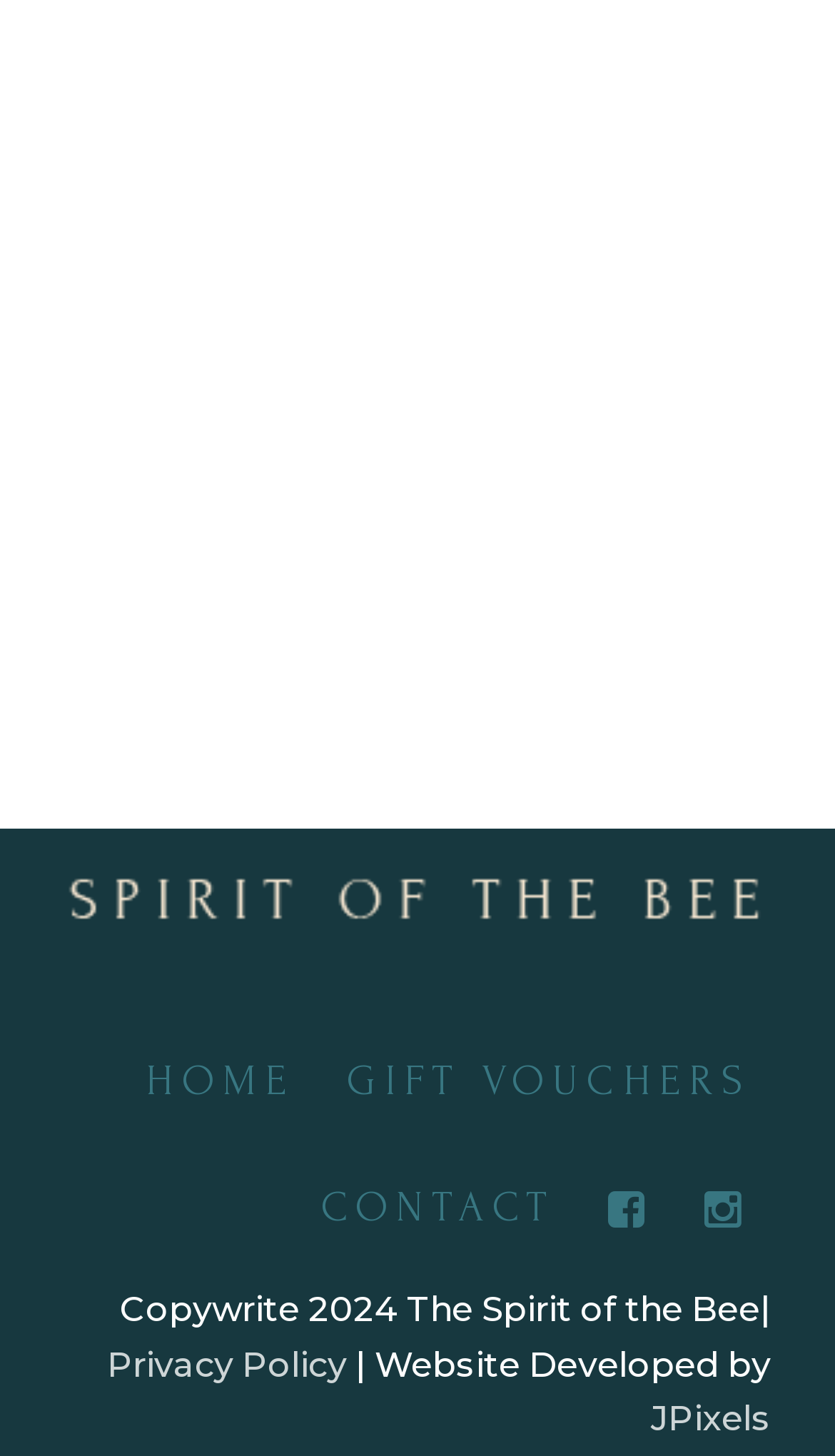How many social media links are there?
Ensure your answer is thorough and detailed.

I counted the number of social media links by looking at the link elements with Unicode characters '' and '' at the bottom of the page.